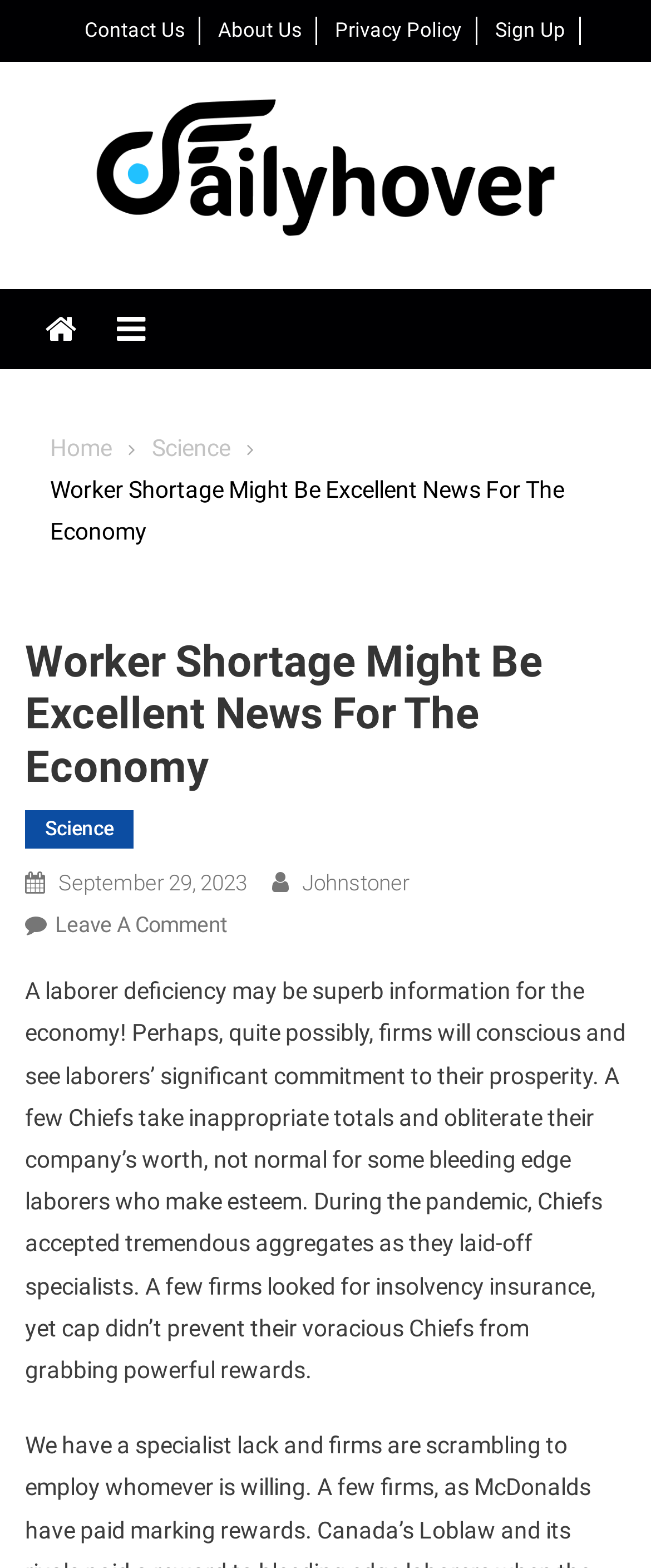Identify the bounding box coordinates of the region that should be clicked to execute the following instruction: "visit about us page".

[0.335, 0.012, 0.463, 0.027]